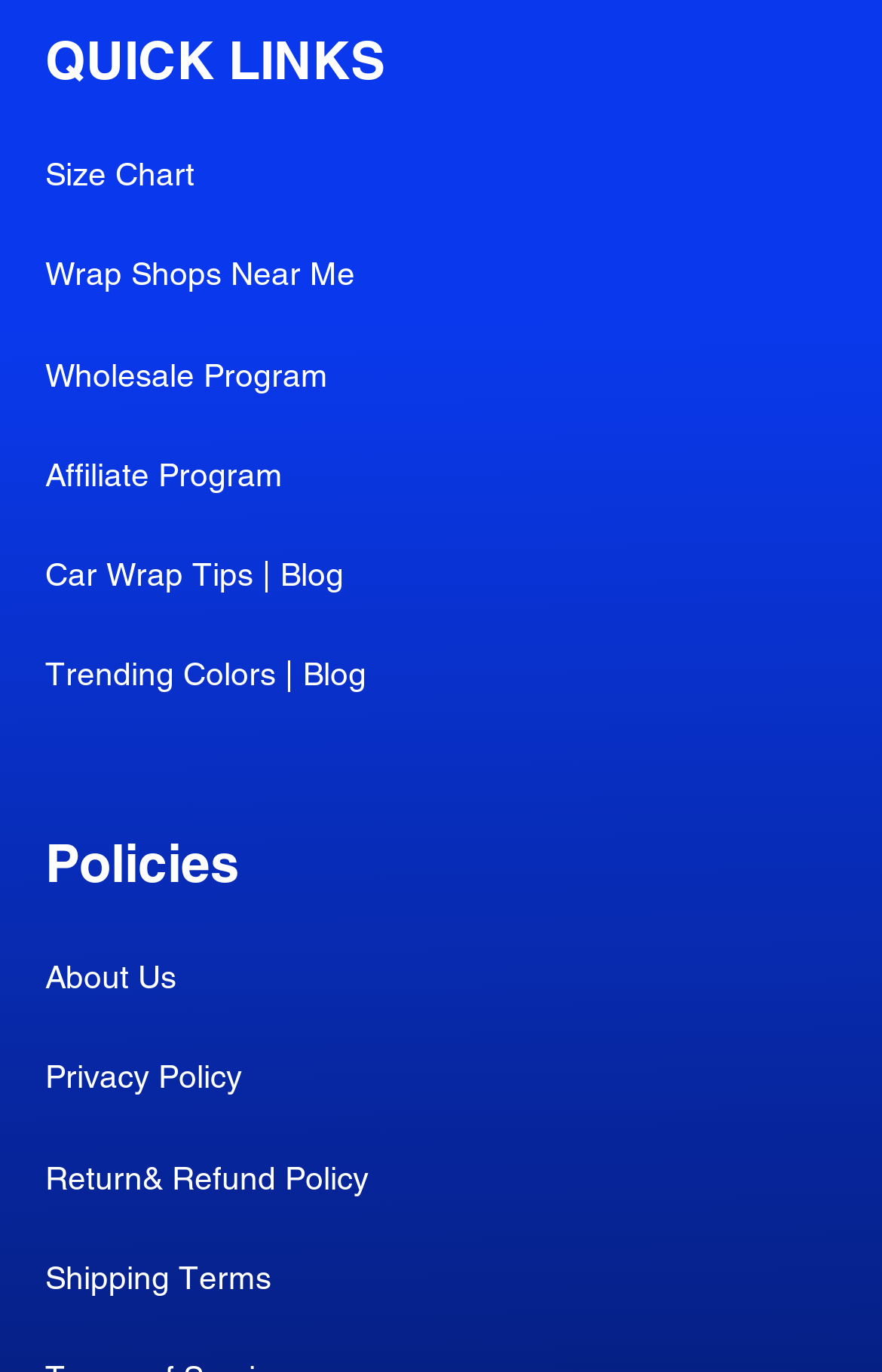What is the last quick link?
Look at the image and respond to the question as thoroughly as possible.

The last quick link is 'Trending Colors | Blog' which is located at the top of the webpage, indicated by the heading 'QUICK LINKS' and has a bounding box coordinate of [0.051, 0.455, 0.949, 0.507].